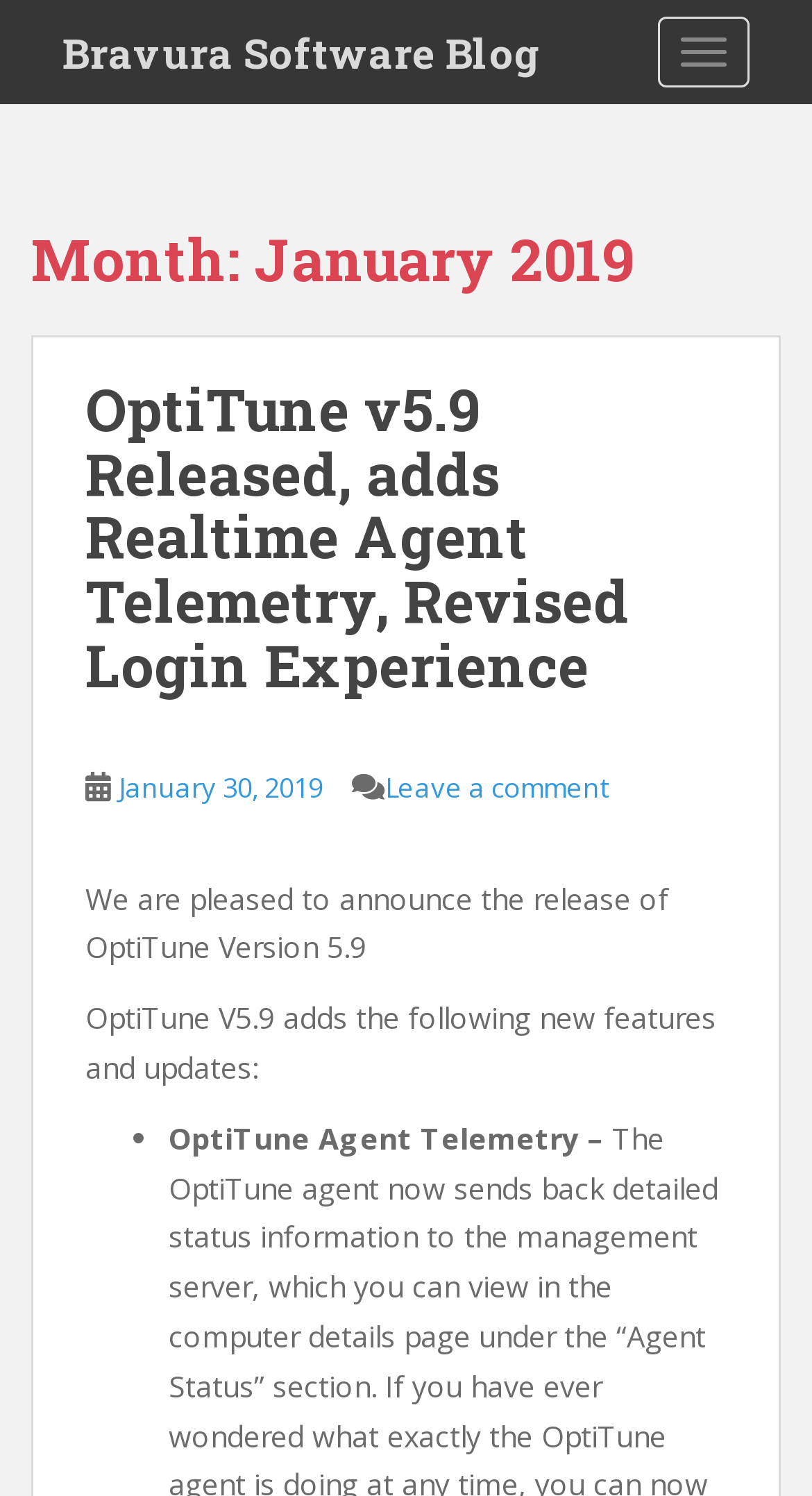Please find and generate the text of the main header of the webpage.

Month: January 2019